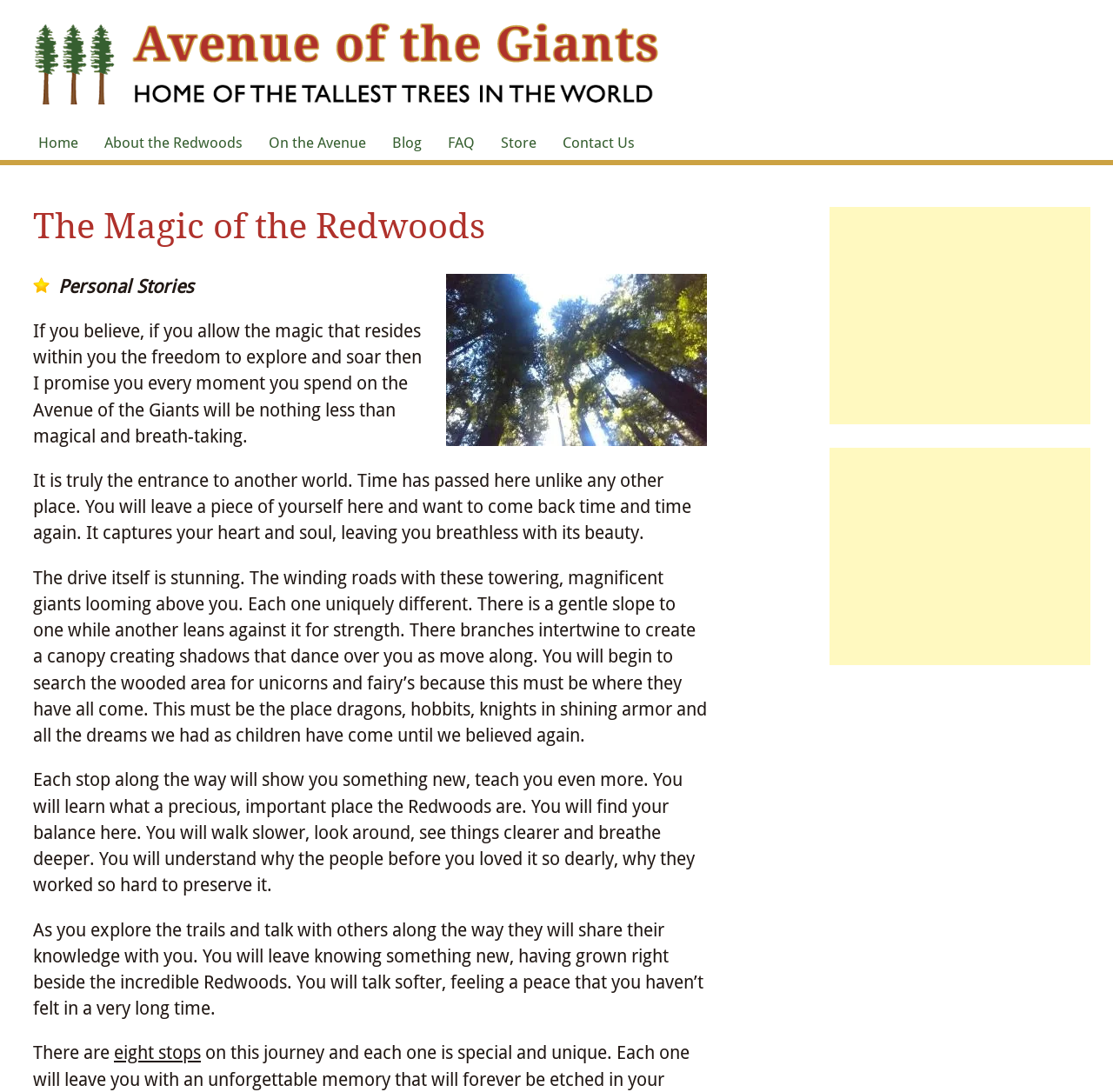What is the main title displayed on this webpage?

The Magic of the Redwoods